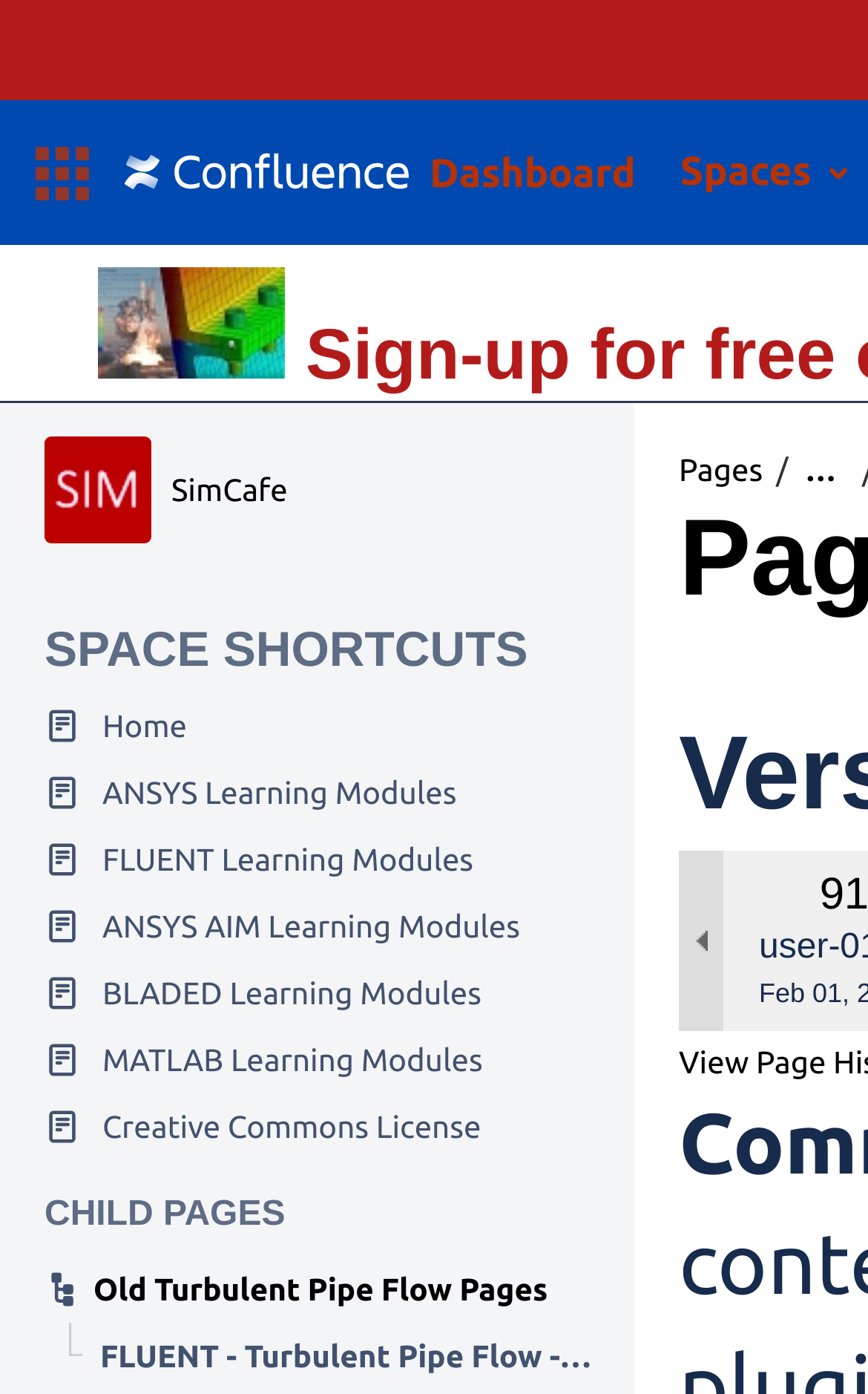Give a one-word or phrase response to the following question: How many buttons are in the top navigation bar?

3